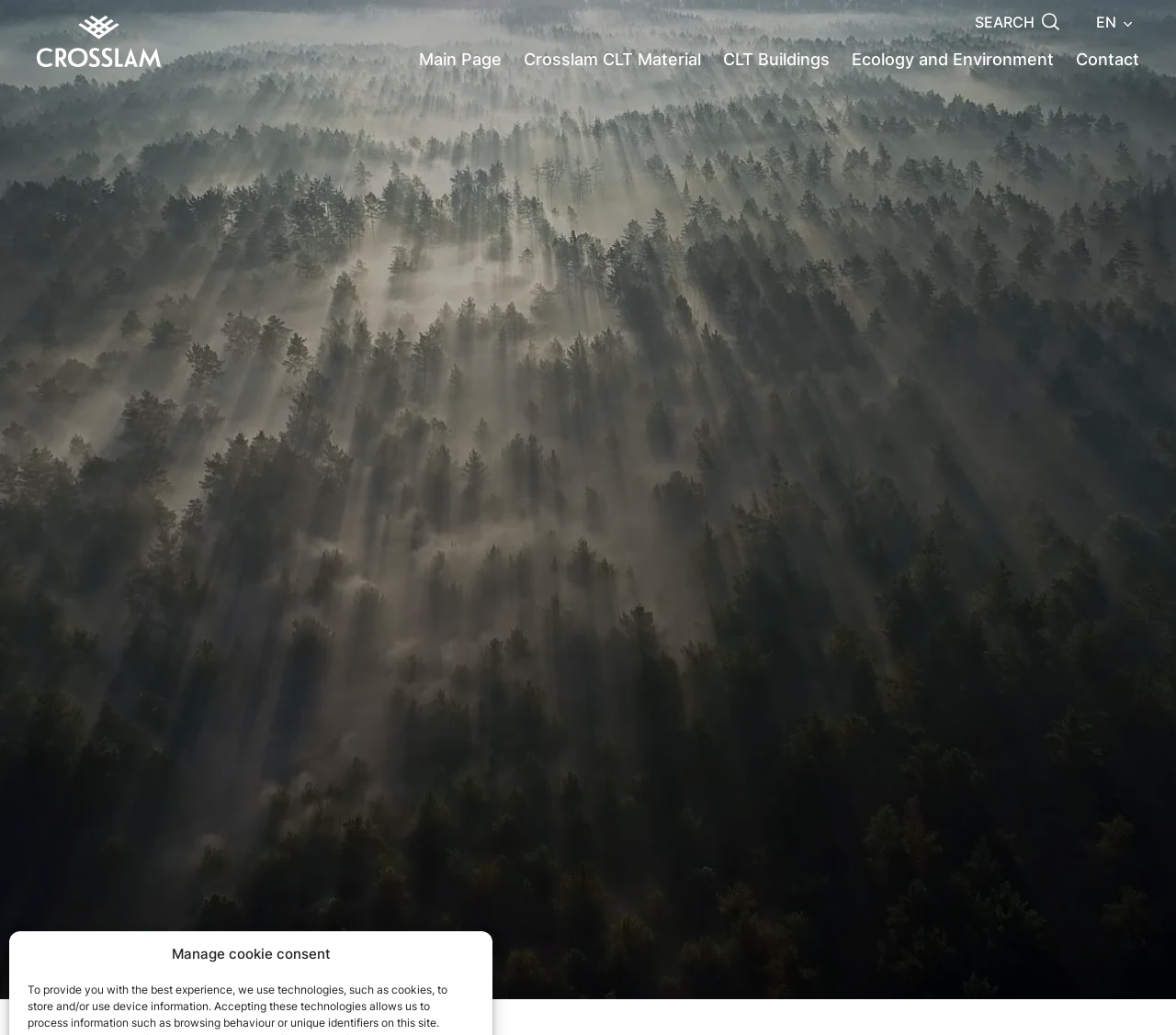What are the main categories of the webpage?
Using the image, answer in one word or phrase.

Main Page, Crosslam CLT Material, CLT Buildings, Ecology and Environment, Contact